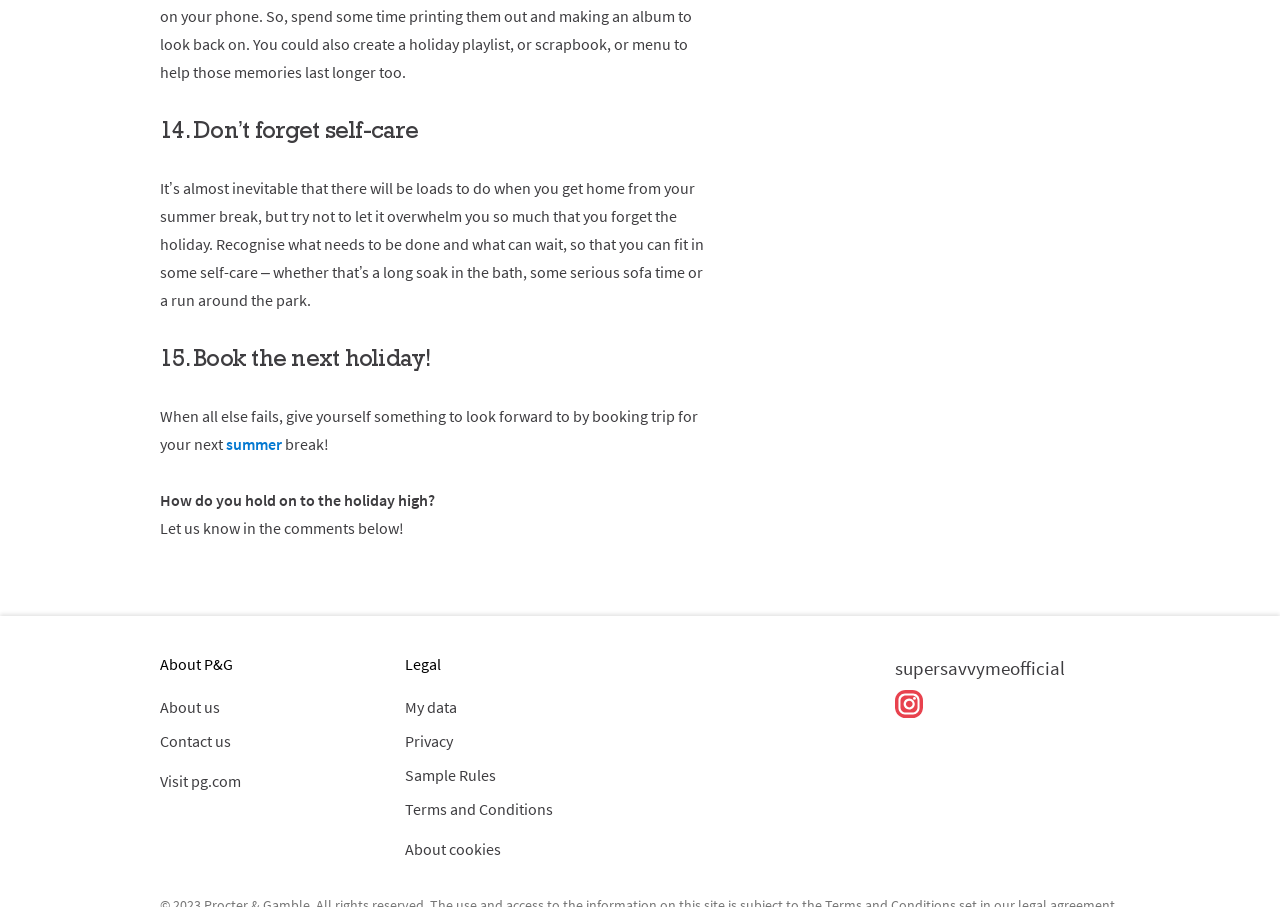Identify and provide the bounding box for the element described by: "Terms and Conditions".

[0.316, 0.88, 0.432, 0.903]